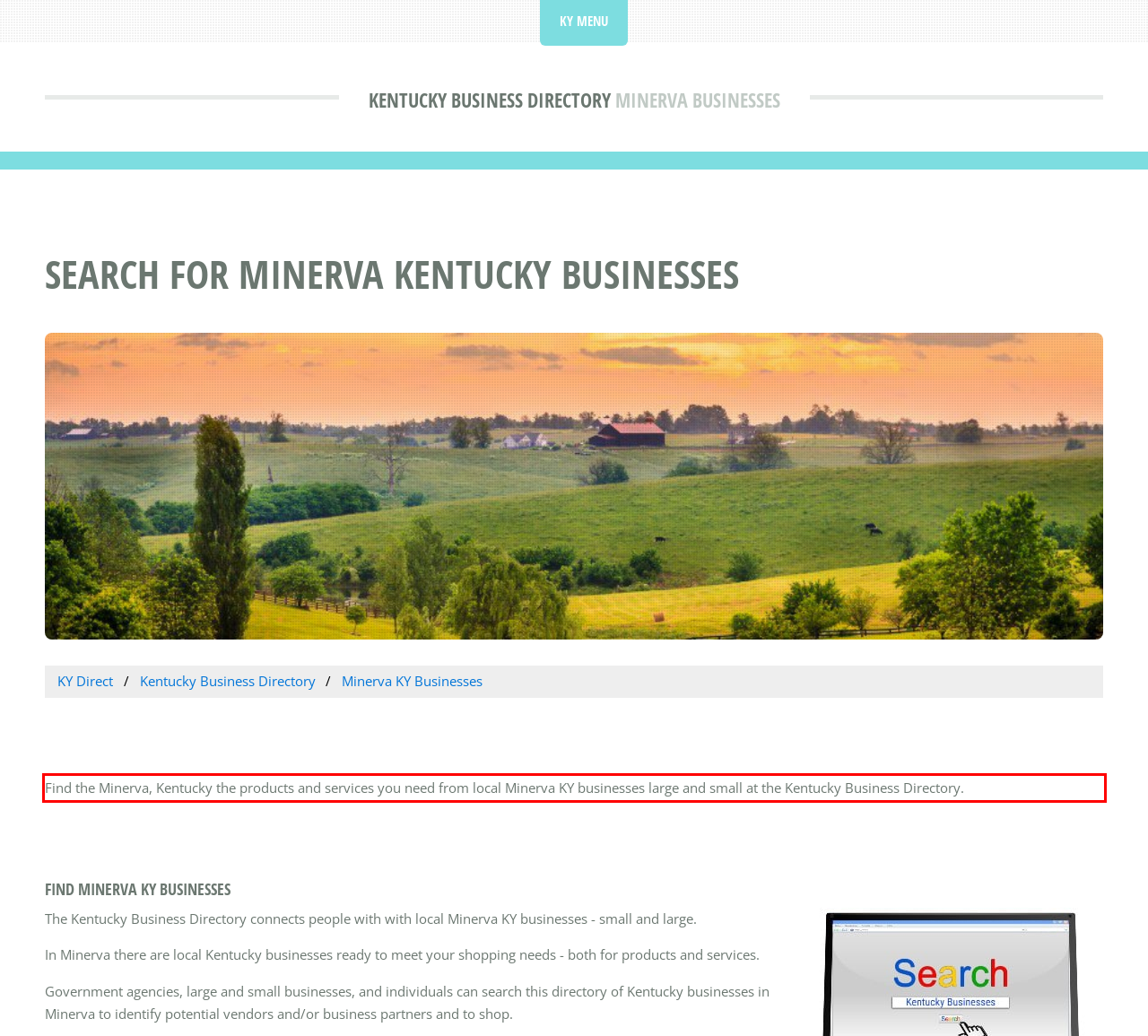Please extract the text content from the UI element enclosed by the red rectangle in the screenshot.

Find the Minerva, Kentucky the products and services you need from local Minerva KY businesses large and small at the Kentucky Business Directory.